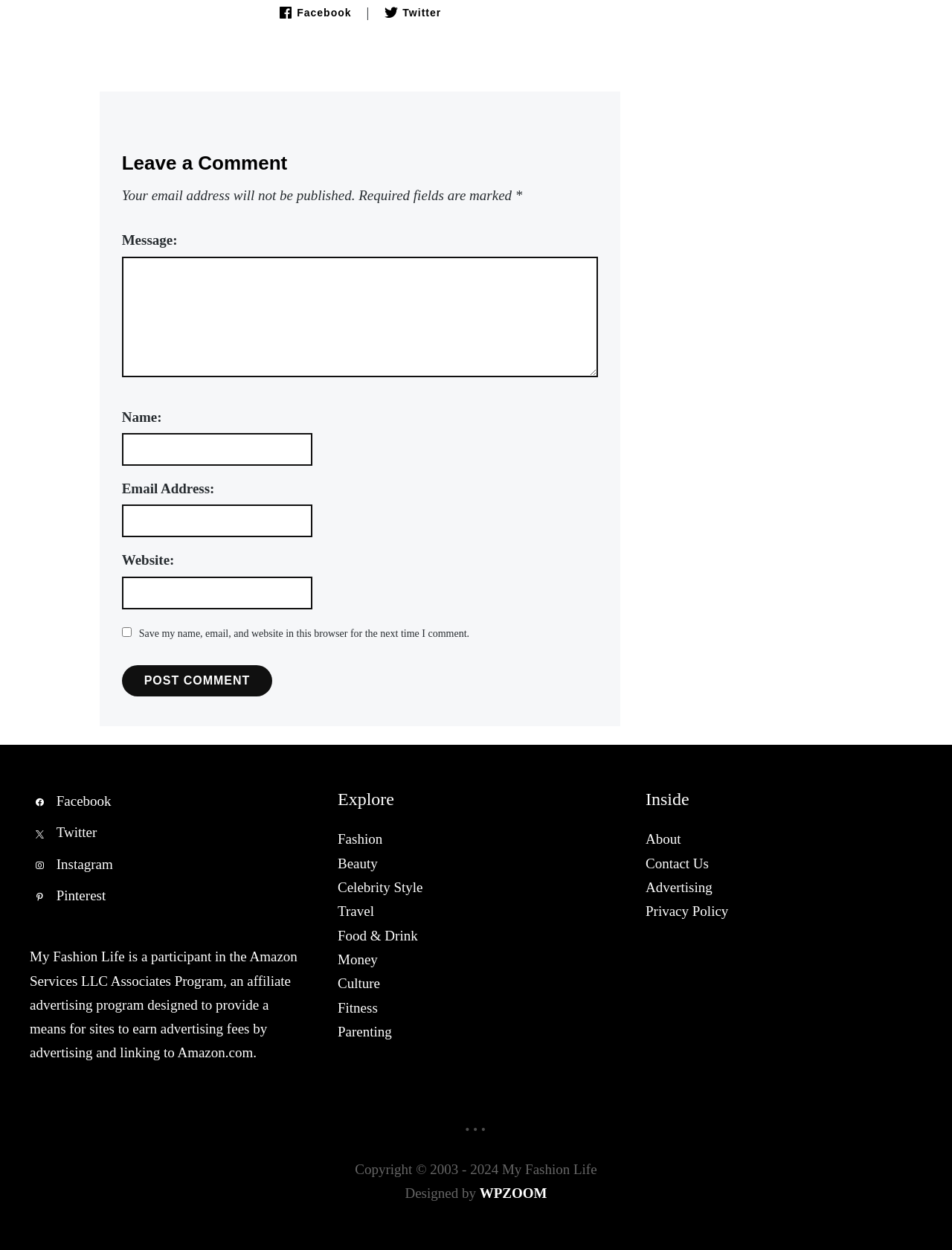Refer to the image and answer the question with as much detail as possible: What is the copyright year range?

At the bottom of the webpage, there is a copyright notice that states 'Copyright © 2003 - 2024 My Fashion Life', indicating that the website has been in operation since 2003 and the copyright is valid until 2024.